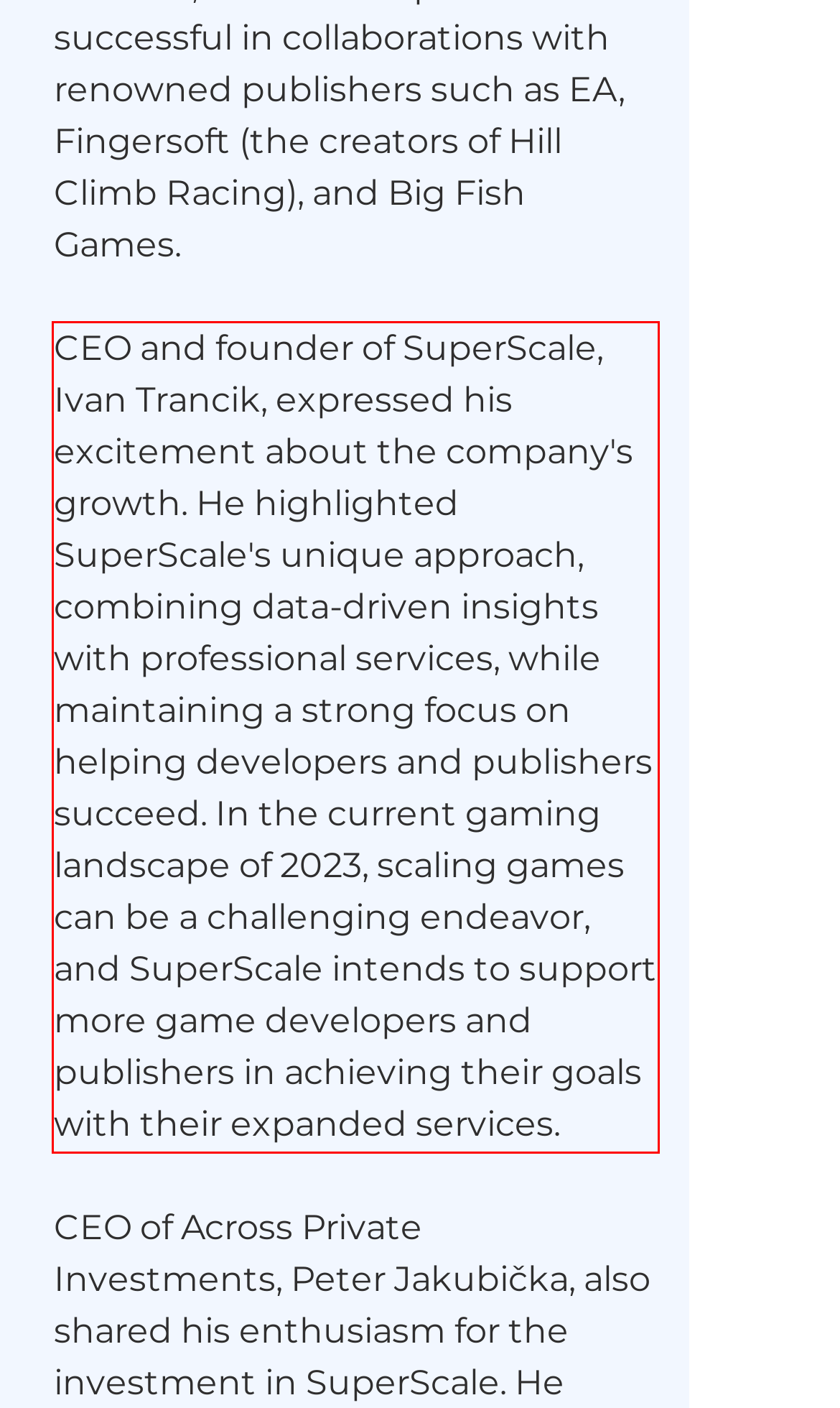Identify the text inside the red bounding box in the provided webpage screenshot and transcribe it.

CEO and founder of SuperScale, Ivan Trancik, expressed his excitement about the company's growth. He highlighted SuperScale's unique approach, combining data-driven insights with professional services, while maintaining a strong focus on helping developers and publishers succeed. In the current gaming landscape of 2023, scaling games can be a challenging endeavor, and SuperScale intends to support more game developers and publishers in achieving their goals with their expanded services.